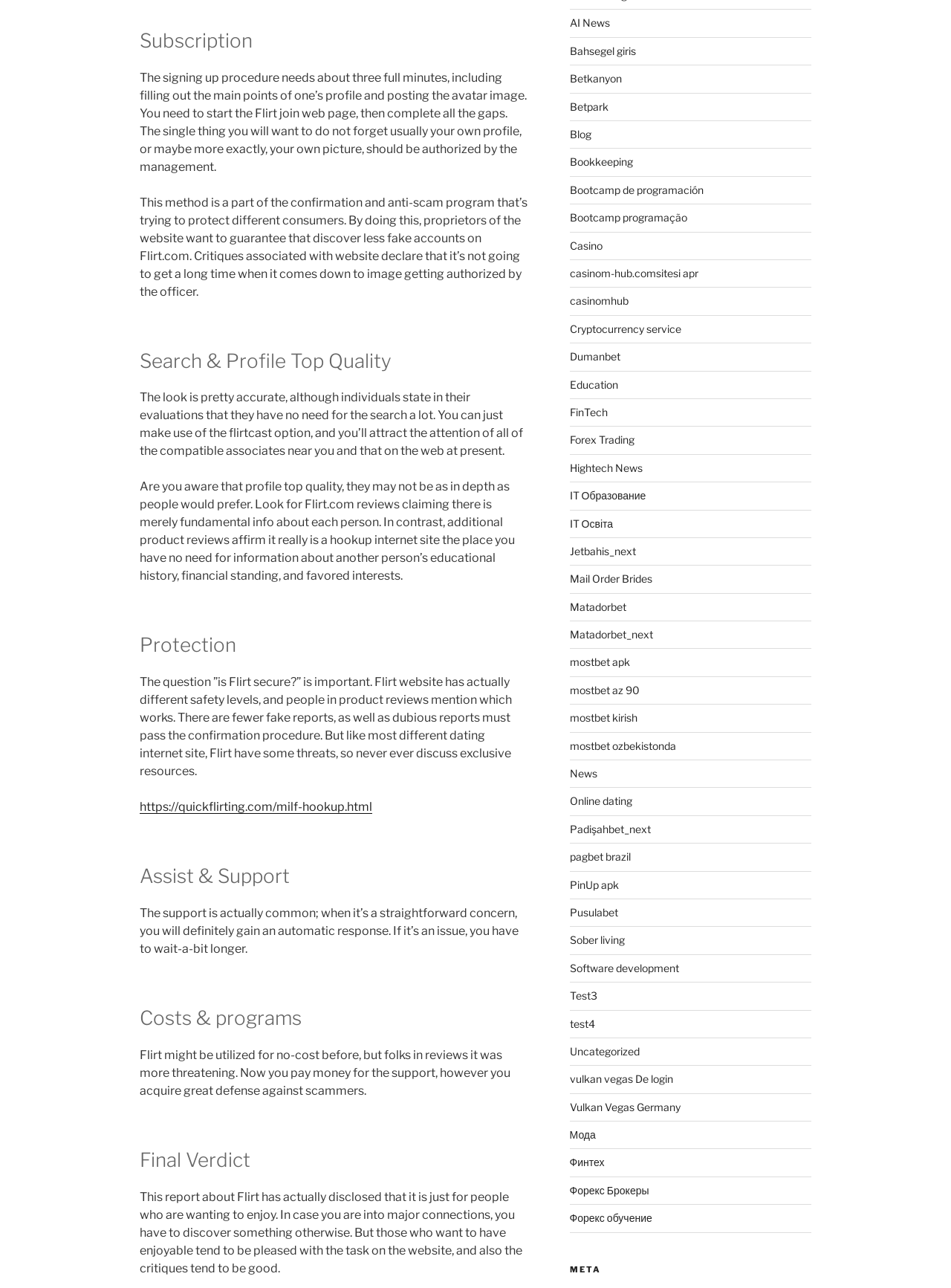Could you highlight the region that needs to be clicked to execute the instruction: "Click the Whatsapp link"?

None